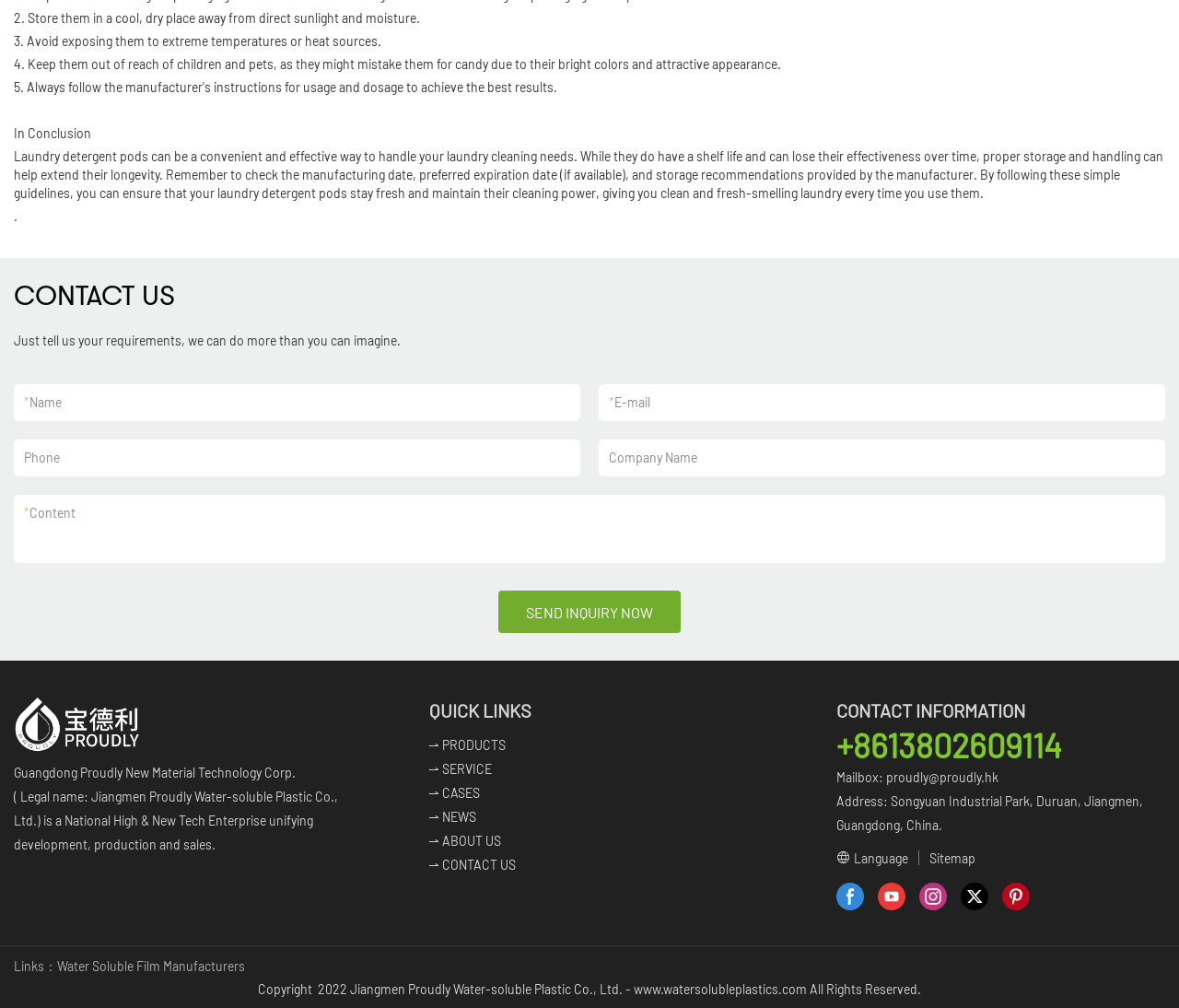Determine the bounding box coordinates for the element that should be clicked to follow this instruction: "Click the SEND INQUIRY NOW button". The coordinates should be given as four float numbers between 0 and 1, in the format [left, top, right, bottom].

[0.423, 0.586, 0.577, 0.628]